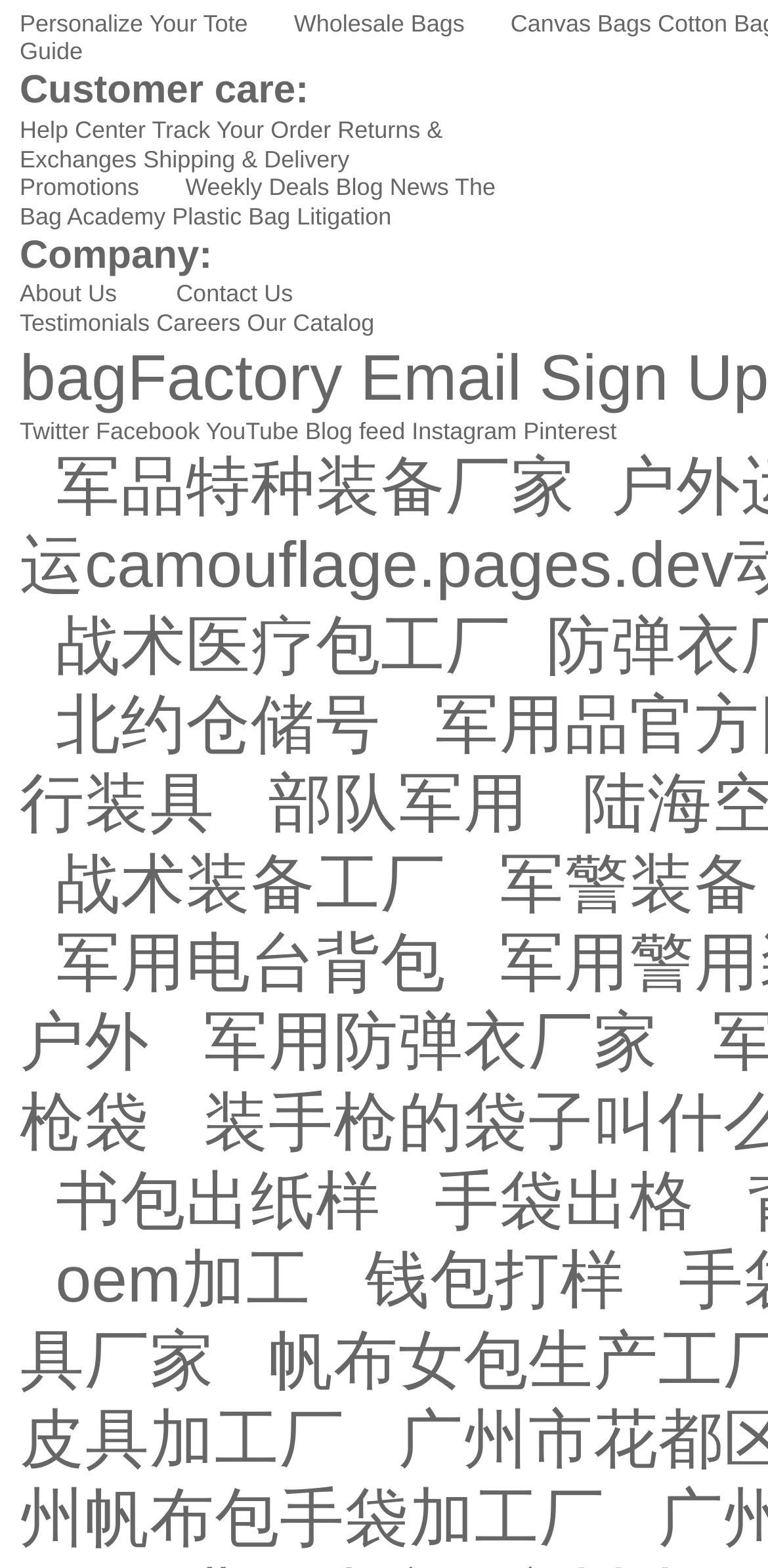Use the details in the image to answer the question thoroughly: 
What is the text next to the '车间视频展示' element?

The '车间视频展示' element is a standalone StaticText element and does not have any adjacent text.